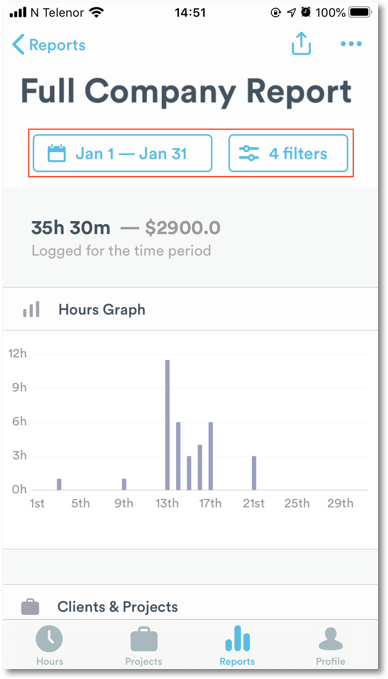How many filters can be applied to refine the data?
Answer the question with a detailed explanation, including all necessary information.

Next to the date range, there is an option to apply filters to refine the data. The number of filters that can be applied is indicated as '4 filters', which allows users to customize their report generation.